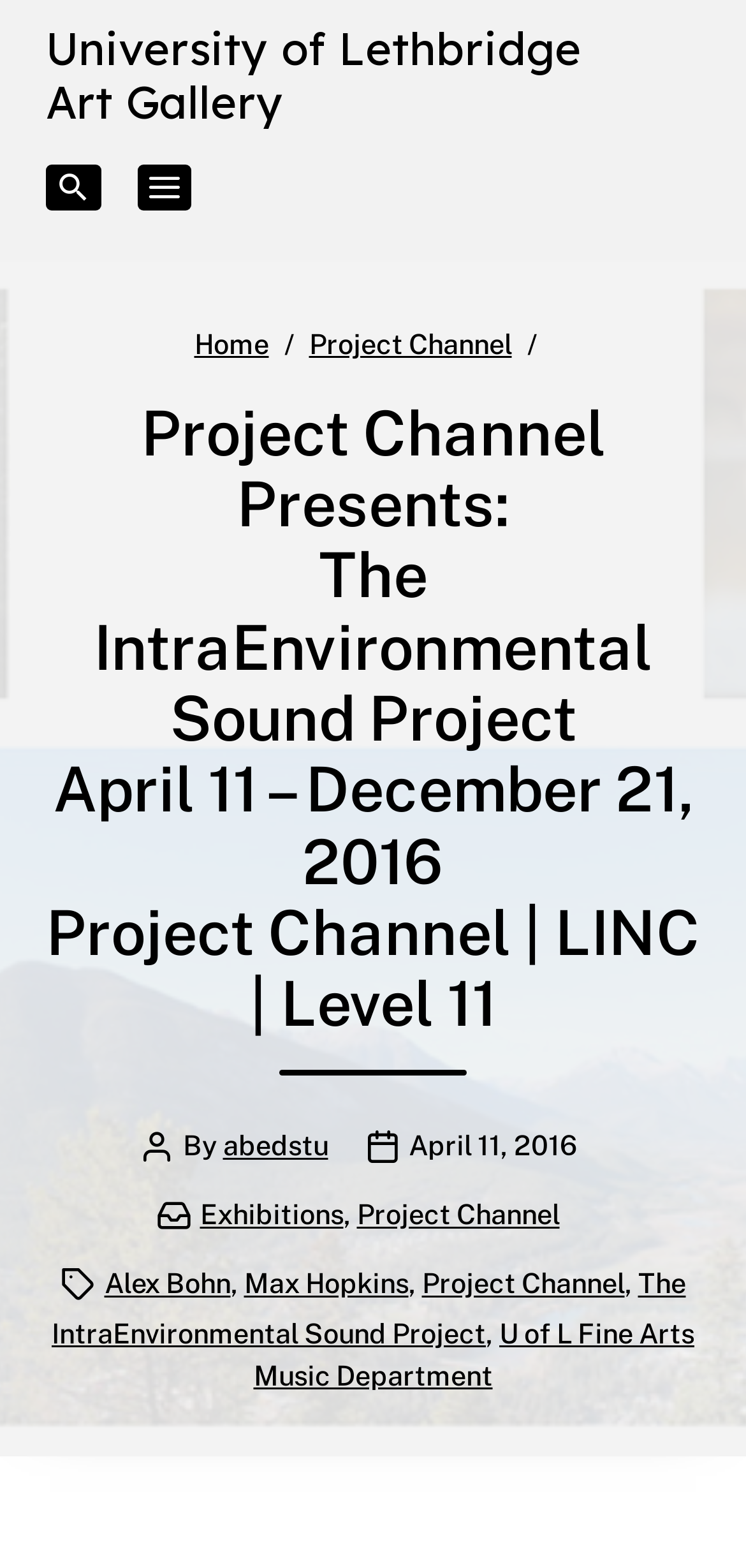Please specify the bounding box coordinates of the region to click in order to perform the following instruction: "Share via Twitter".

None